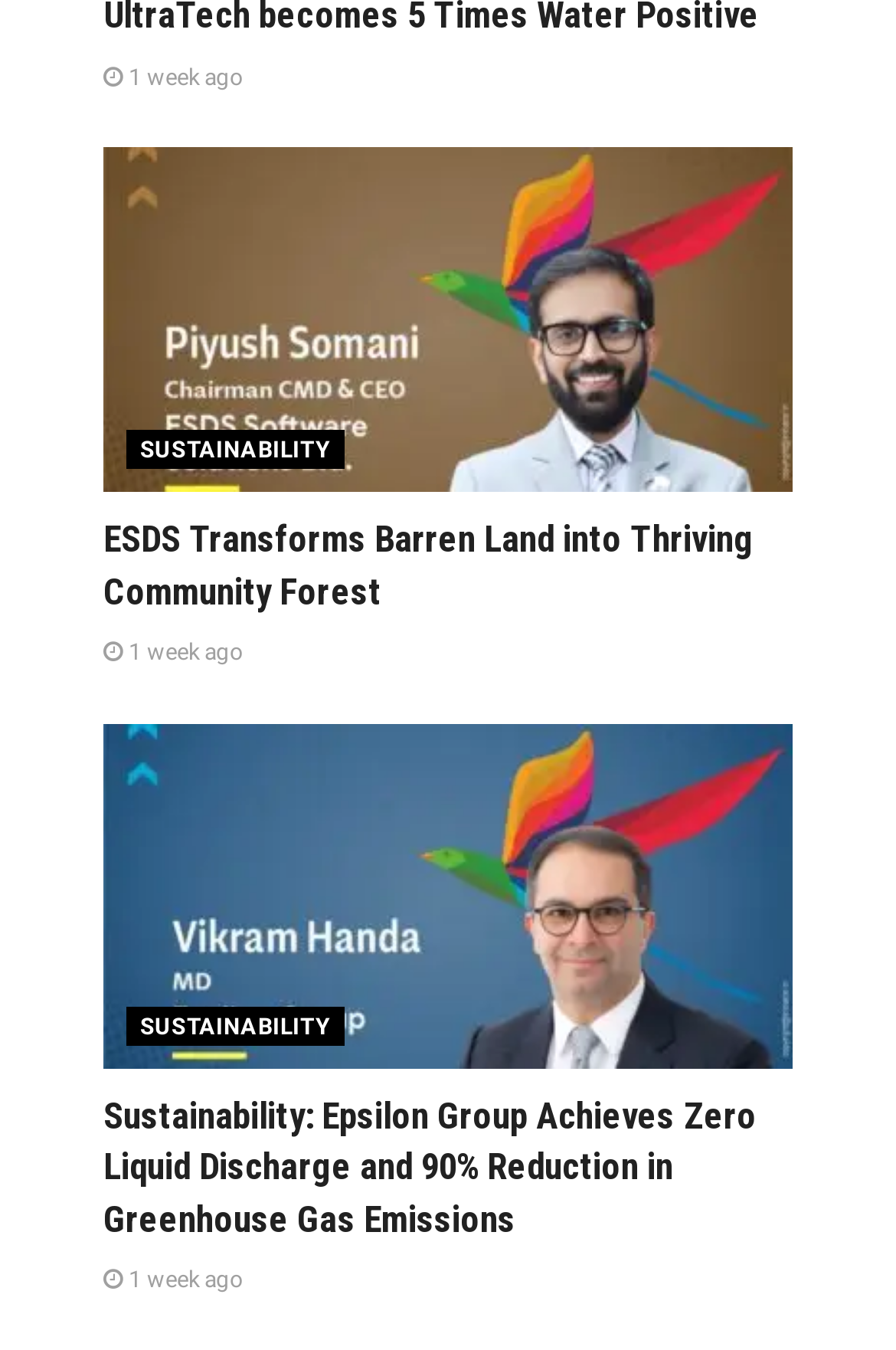Pinpoint the bounding box coordinates of the clickable element to carry out the following instruction: "Click on the 'SUSTAINABILITY' link."

[0.141, 0.006, 0.384, 0.035]